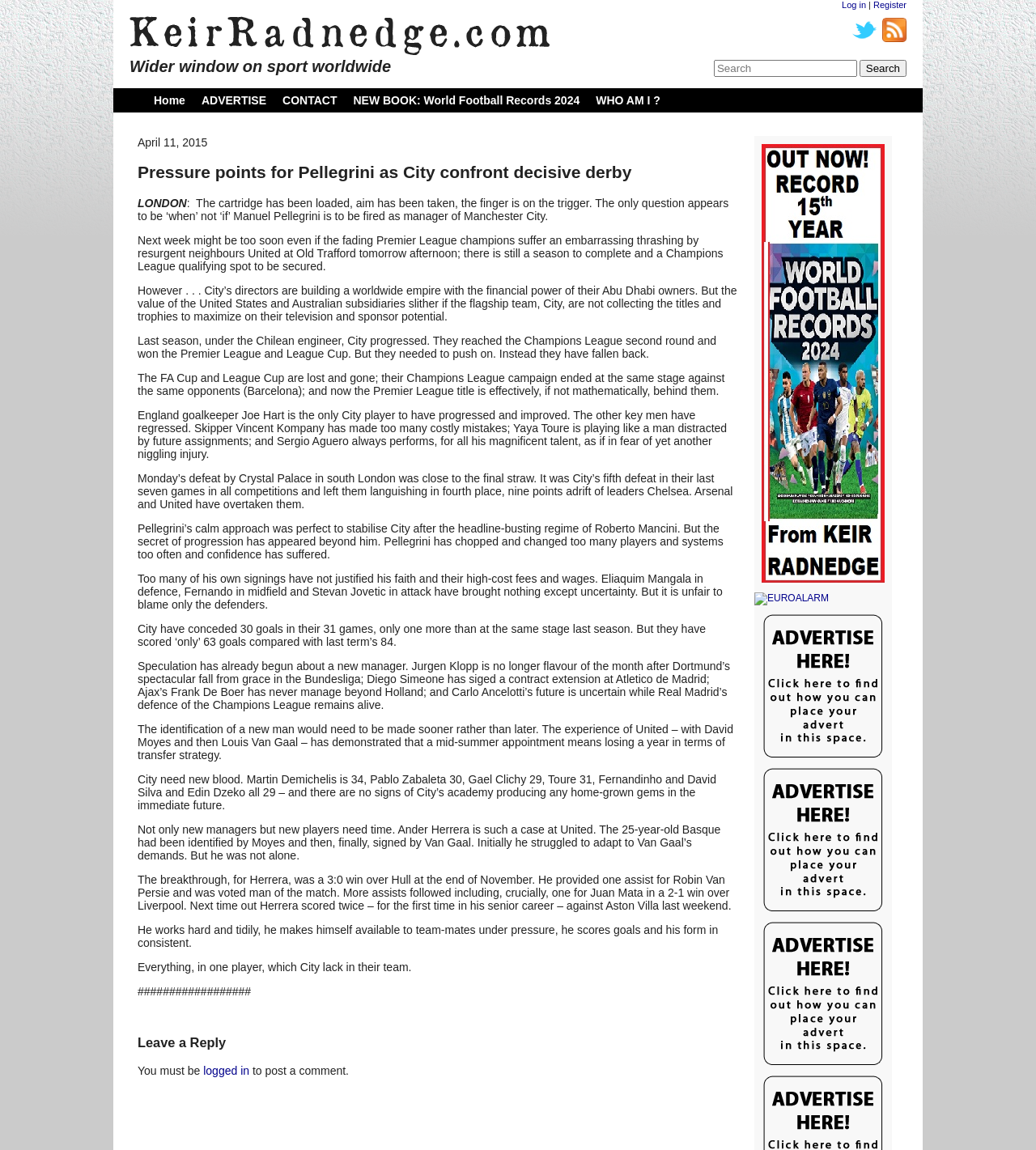Identify the bounding box coordinates of the region I need to click to complete this instruction: "Go to the home page".

[0.148, 0.082, 0.179, 0.093]